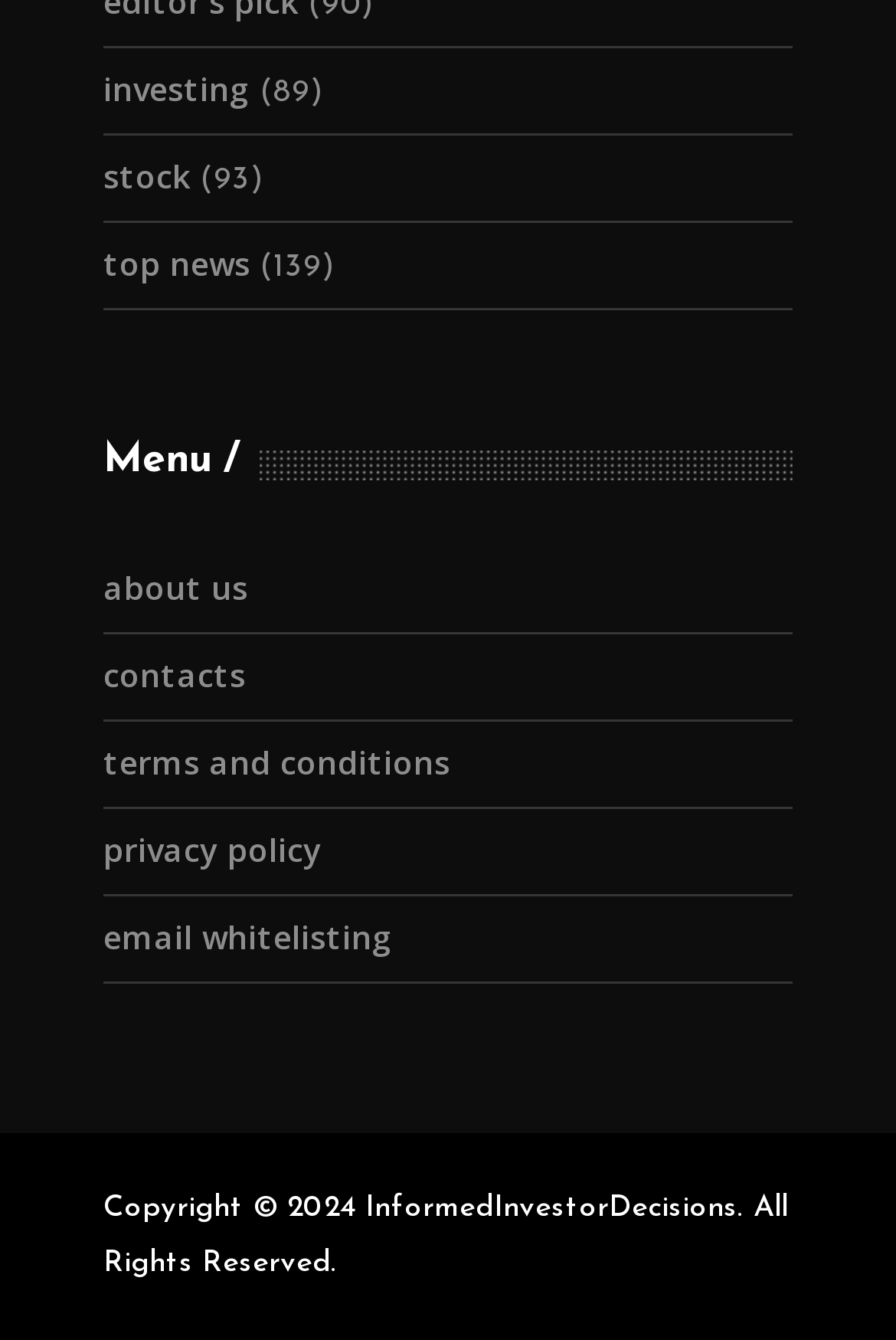Answer the following query with a single word or phrase:
What is the second news category?

Stock